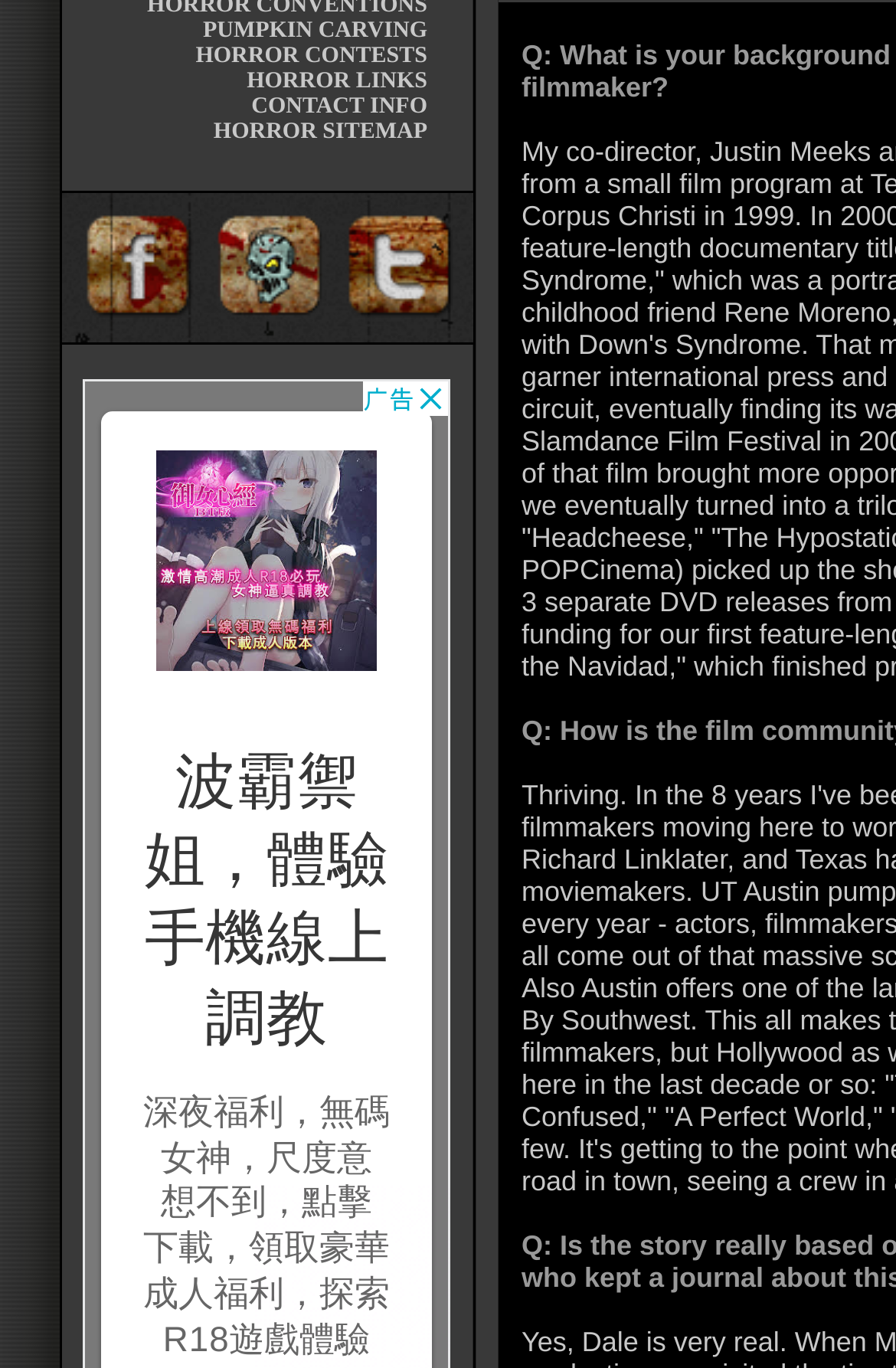Find the bounding box of the web element that fits this description: "HORROR SITEMAP".

[0.238, 0.087, 0.477, 0.106]